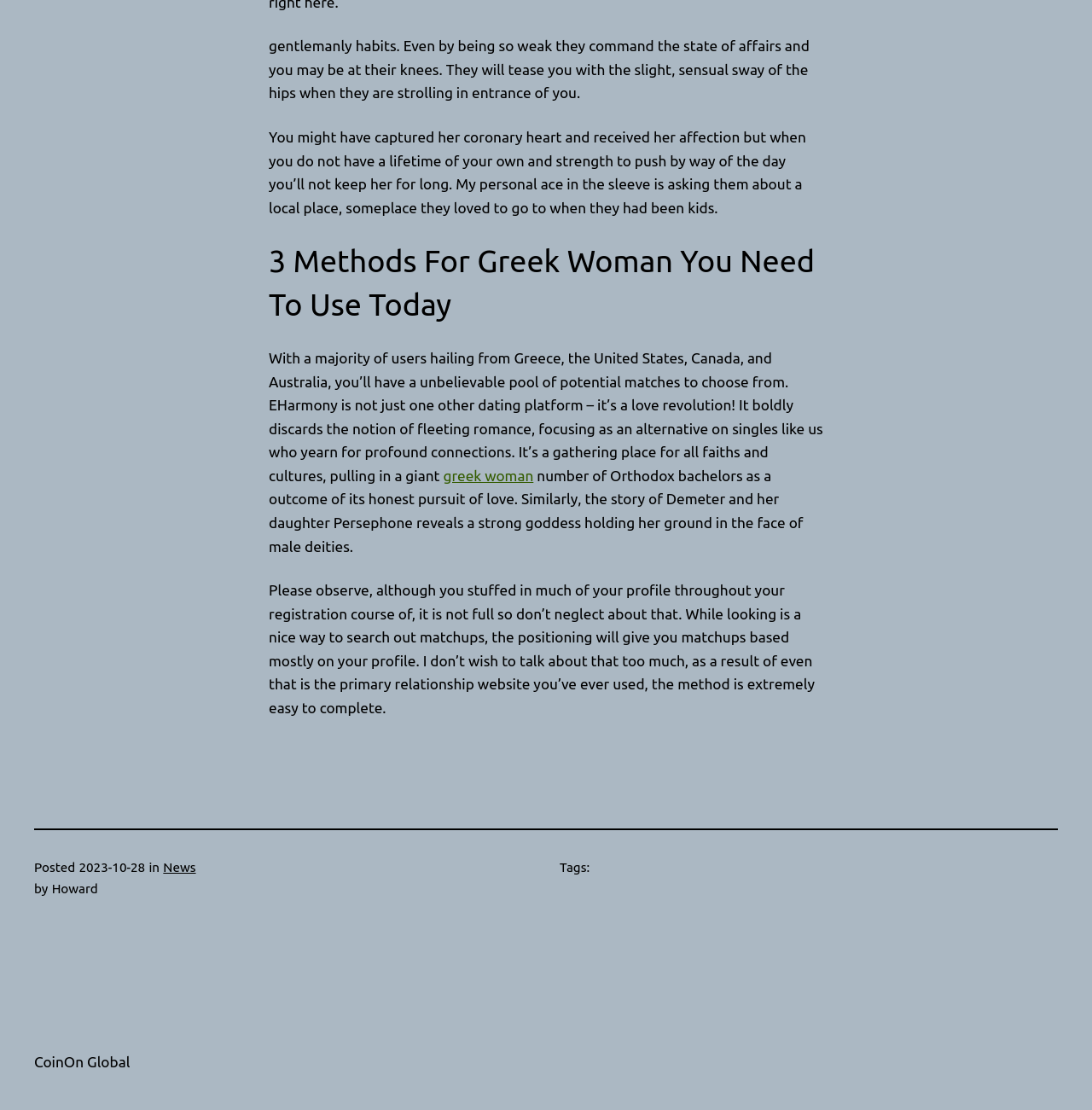Mark the bounding box of the element that matches the following description: "greek woman".

[0.406, 0.421, 0.489, 0.436]